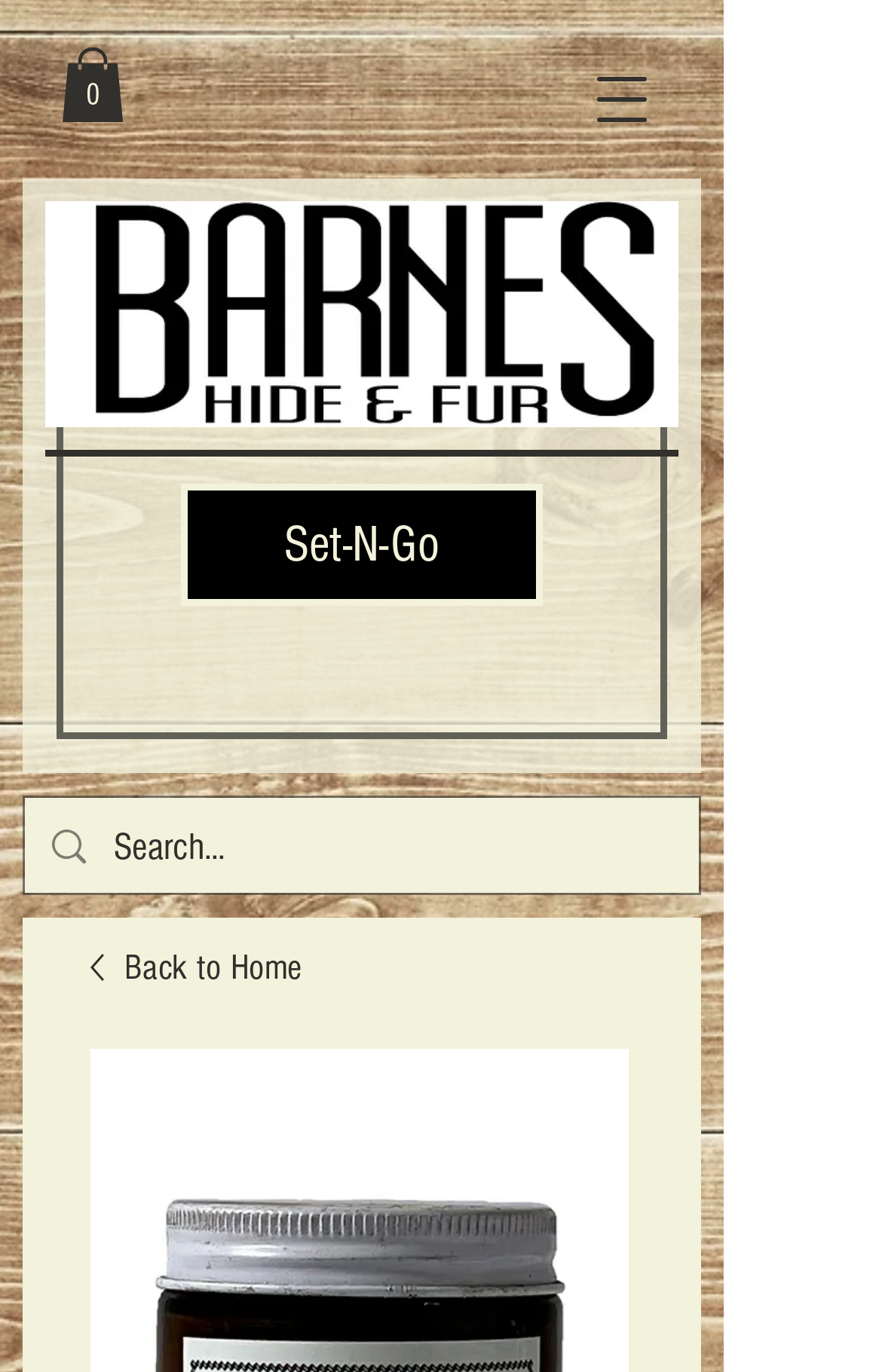Please locate and generate the primary heading on this webpage.

Kansas Trapline's X Factor